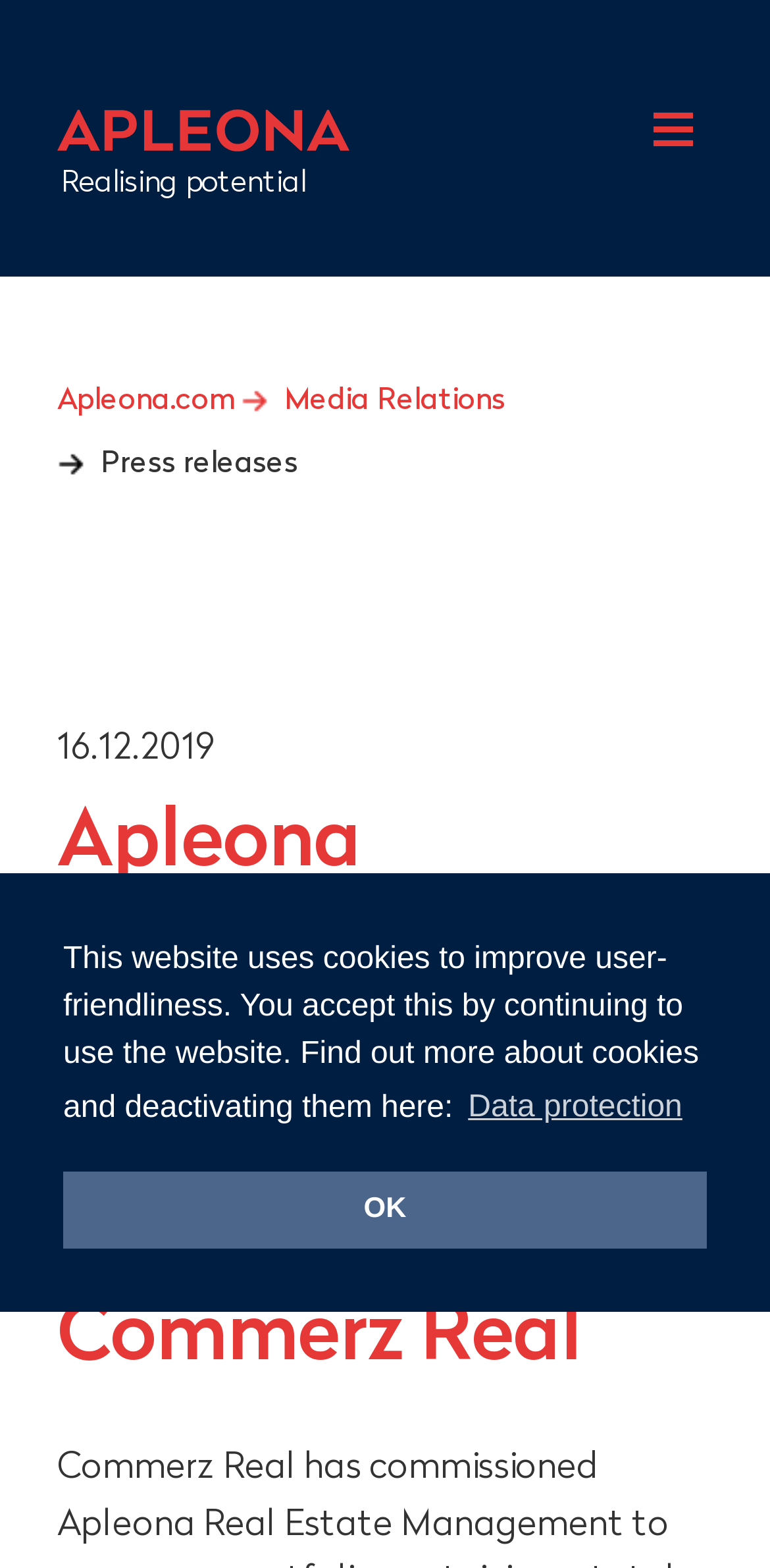What is the purpose of the website?
Please provide a single word or phrase as the answer based on the screenshot.

Realising potential